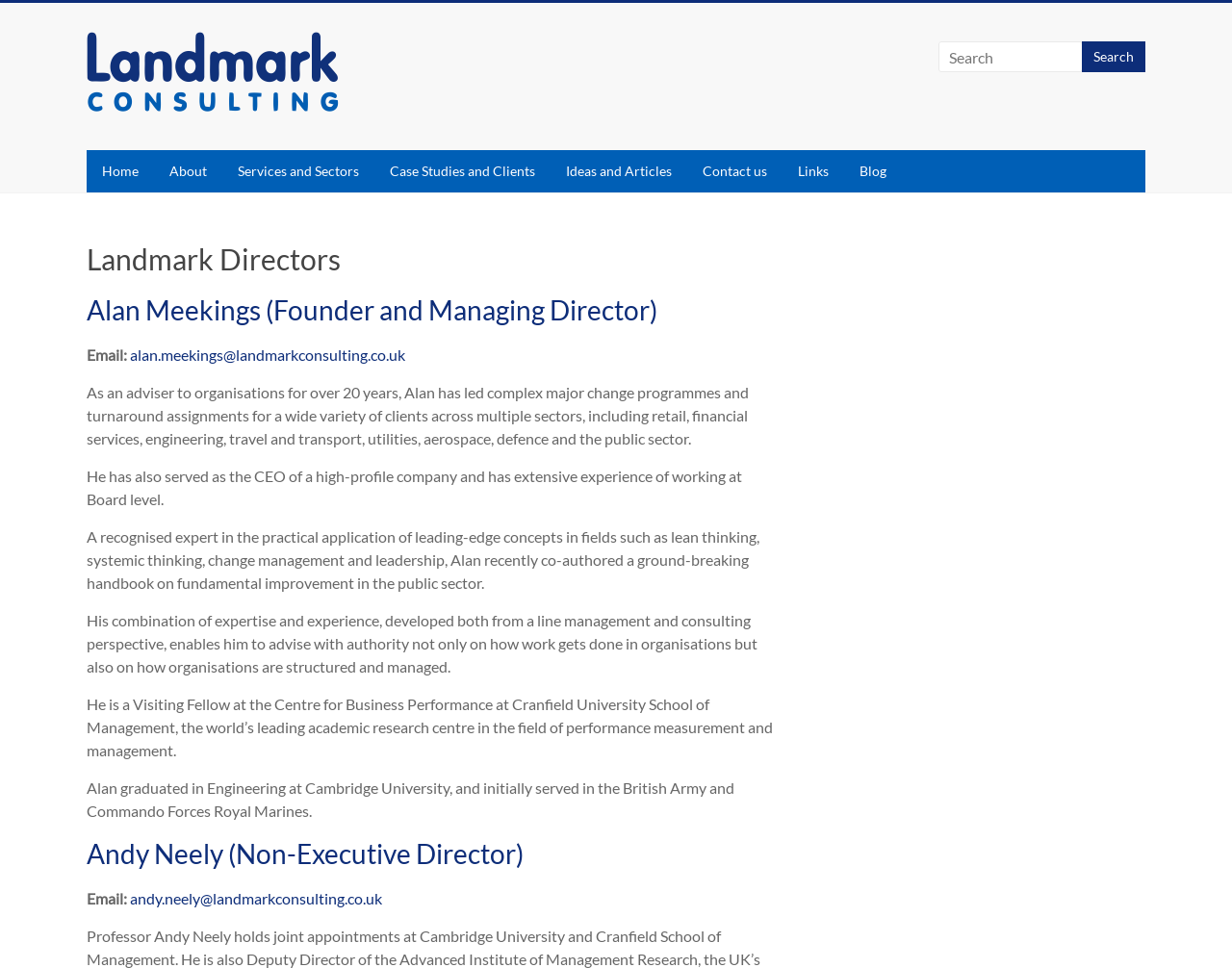Identify the bounding box coordinates of the area you need to click to perform the following instruction: "Search for something".

[0.762, 0.043, 0.879, 0.075]